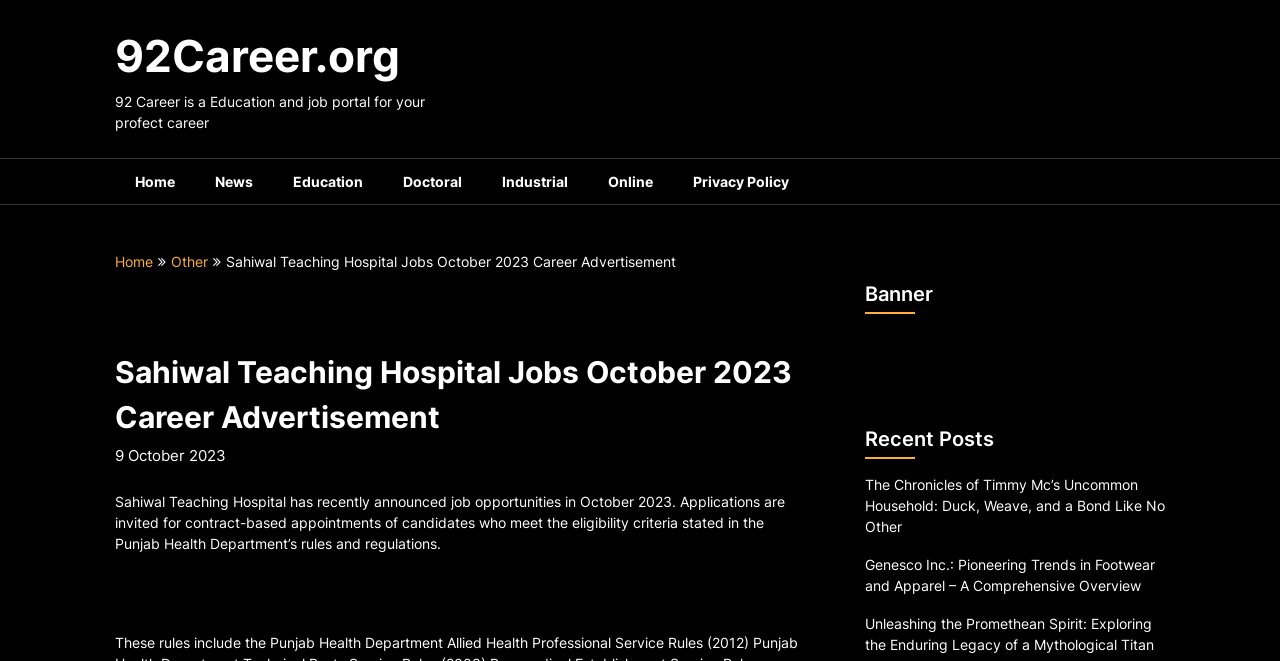Identify the bounding box coordinates for the element that needs to be clicked to fulfill this instruction: "go to home page". Provide the coordinates in the format of four float numbers between 0 and 1: [left, top, right, bottom].

[0.09, 0.24, 0.152, 0.308]